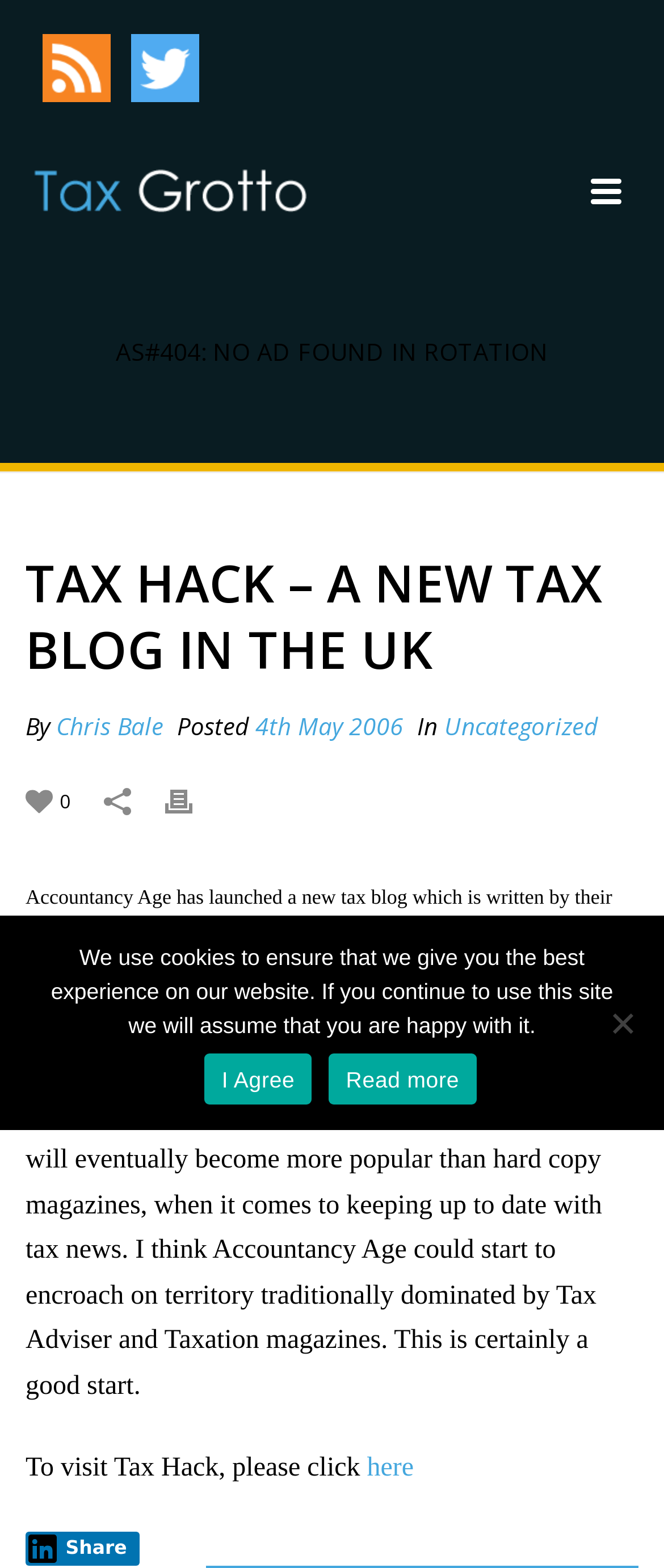Bounding box coordinates are specified in the format (top-left x, top-left y, bottom-right x, bottom-right y). All values are floating point numbers bounded between 0 and 1. Please provide the bounding box coordinate of the region this sentence describes: Share

[0.038, 0.977, 0.209, 0.999]